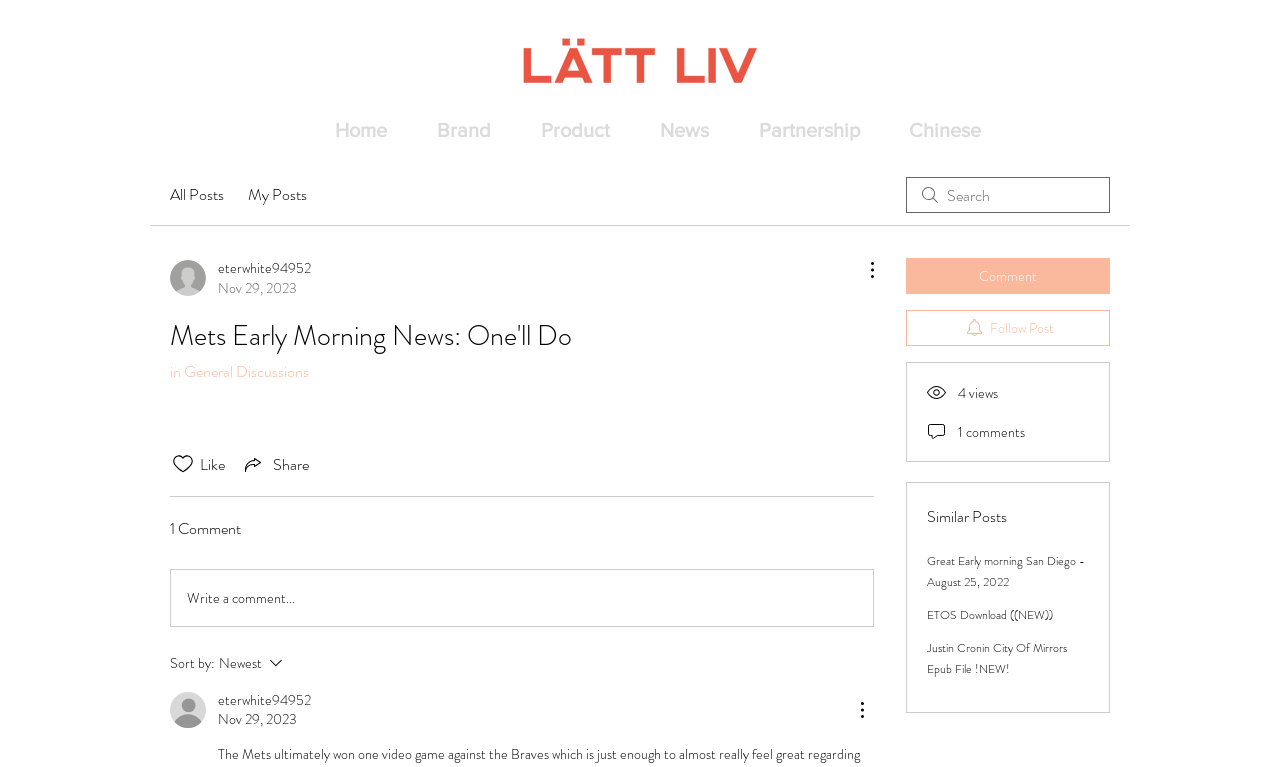Offer a meticulous caption that includes all visible features of the webpage.

The webpage is a blog post titled "Mets Early Morning News: One'll Do" on a website called Lattliv. At the top left corner, there is a logo image of "Ins头像logo（英文）.png". Below the logo, there is a navigation menu with links to "Home", "Brand", "Product", "News", "Partnership", and "Chinese".

On the top right corner, there are links to "All Posts" and "My Posts", followed by a search bar. Below the search bar, there is a main content area with a heading that matches the title of the webpage. The main content area is divided into several sections.

The first section has a link to the author's name, "eterwhite94952", and a button to show more actions. Below this section, there is a heading with the title of the post, followed by a link to the category "General Discussions". The main article content is displayed below the category link.

On the right side of the article, there are several buttons, including "Likes", "Share via link", and "Comment". Below the article, there is a section showing the number of comments, which is 1 comment. There is also a button to write a comment.

Below the comment section, there is a button to sort comments by newest. On the right side of the comment section, there are several links to similar posts, including "Great Early morning San Diego - August 25, 2022", "ETOS Download ((NEW))", and "Justin Cronin City Of Mirrors Epub File!NEW!".

Throughout the webpage, there are several images, including icons for likes, shares, and comments, as well as images for the similar posts section.